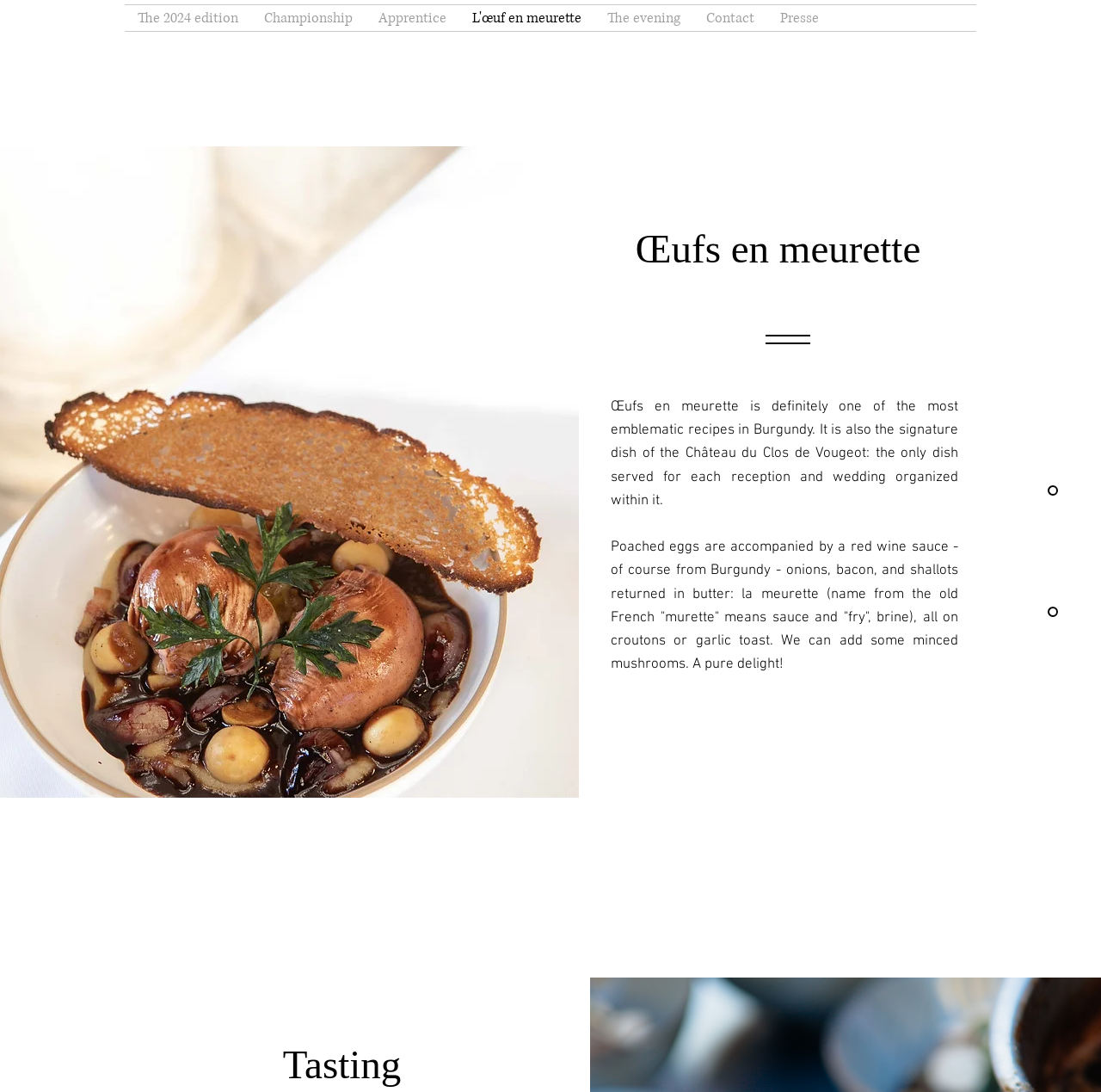Identify the bounding box coordinates of the part that should be clicked to carry out this instruction: "Click on the link to discover the recipe".

[0.625, 0.721, 0.78, 0.76]